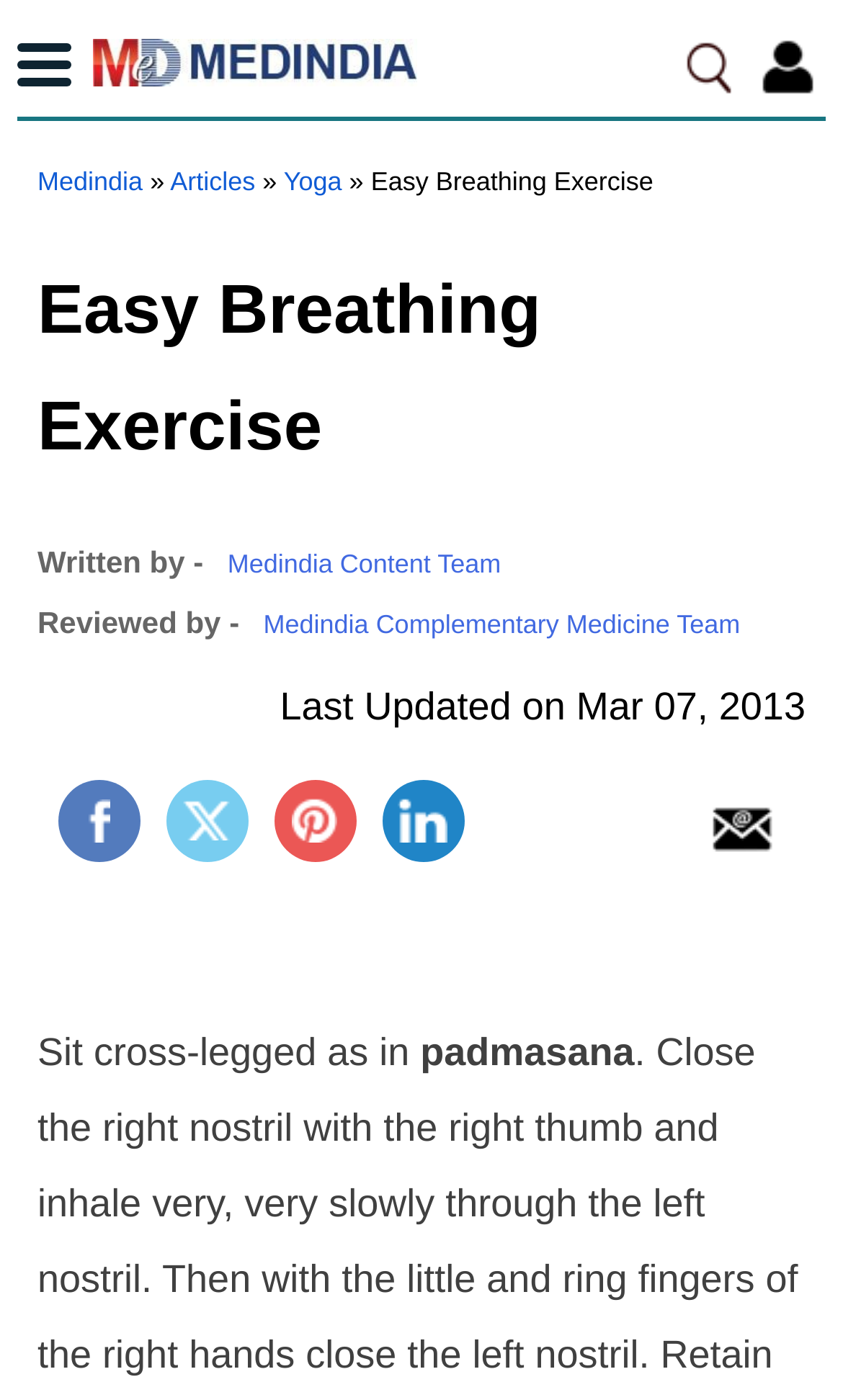Summarize the webpage with a detailed and informative caption.

The webpage is about Easy Breathing Exercises, an ancient system from India. At the top left, there is a link to "Medindia" accompanied by an image of the same name. To the right of this link, there is a navigation menu with links to "Articles" and "Yoga". The title "Easy Breathing Exercise" is prominently displayed in the top center of the page.

Below the title, there is a heading that repeats the title "Easy Breathing Exercise". Underneath this heading, the author and reviewer information is provided, with links to the "Medindia Content Team" and "Medindia Complementary Medicine Team" respectively. The last updated date of the article, March 07, 2013, is also displayed.

On the left side of the page, there is a block of text that appears to be the main content of the article. The text starts with the instruction "Sit cross-legged as in padmasana". 

At the bottom of the page, there are social media links to Facebook, Twitter, Pinterest, and Linkedin. To the right of these links, there is a table with three columns, containing an "Email This" link.